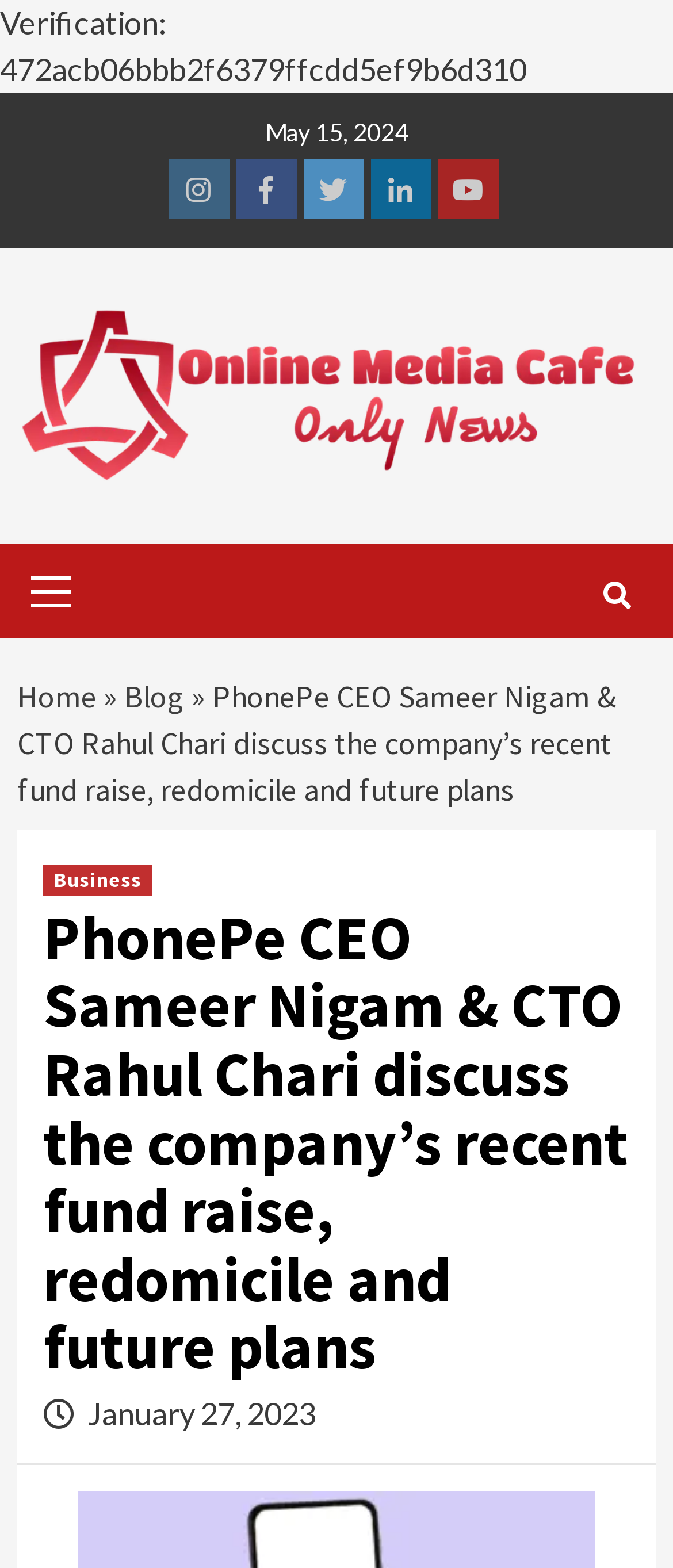Using the description "title="Search"", predict the bounding box of the relevant HTML element.

[0.885, 0.359, 0.949, 0.4]